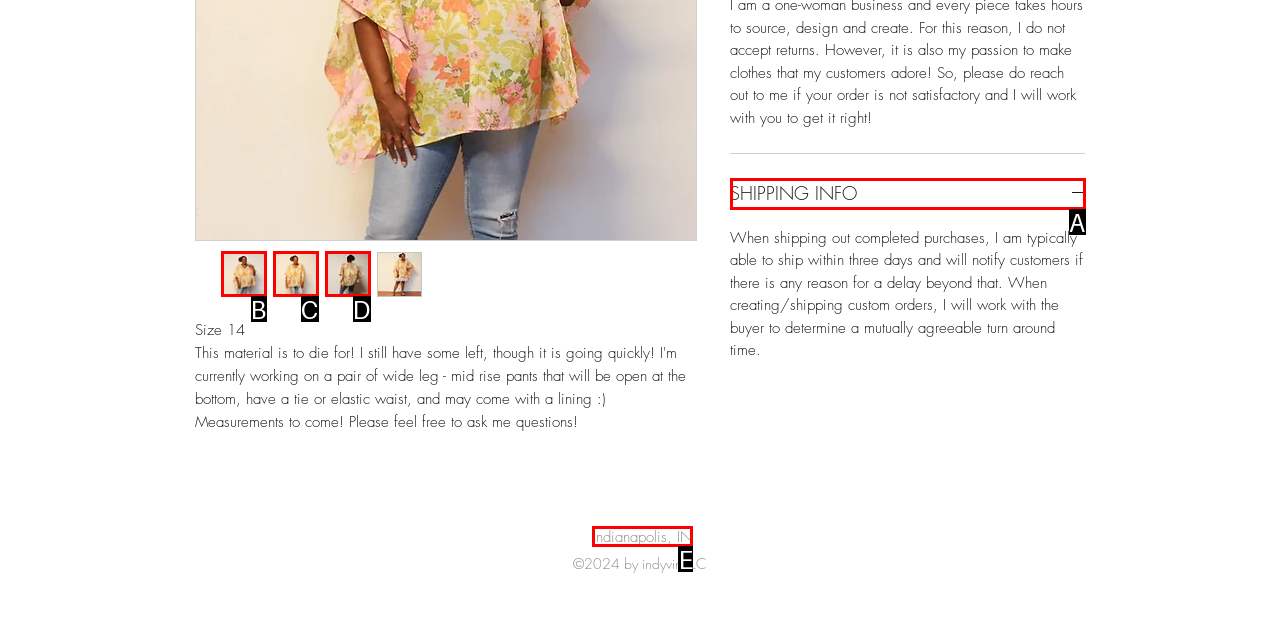Using the description: SHIPPING INFO
Identify the letter of the corresponding UI element from the choices available.

A